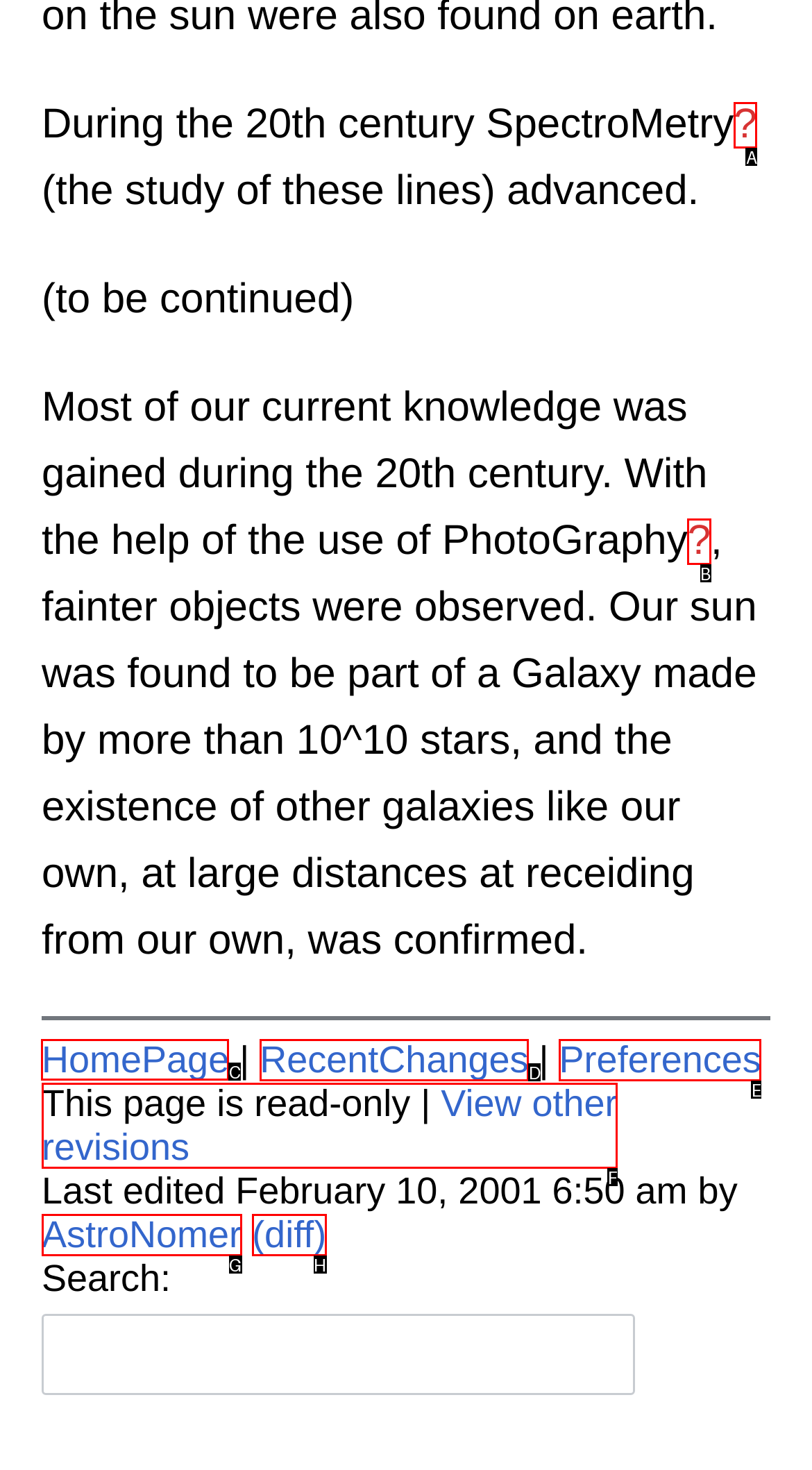Determine the letter of the UI element that will complete the task: go to HomePage
Reply with the corresponding letter.

C